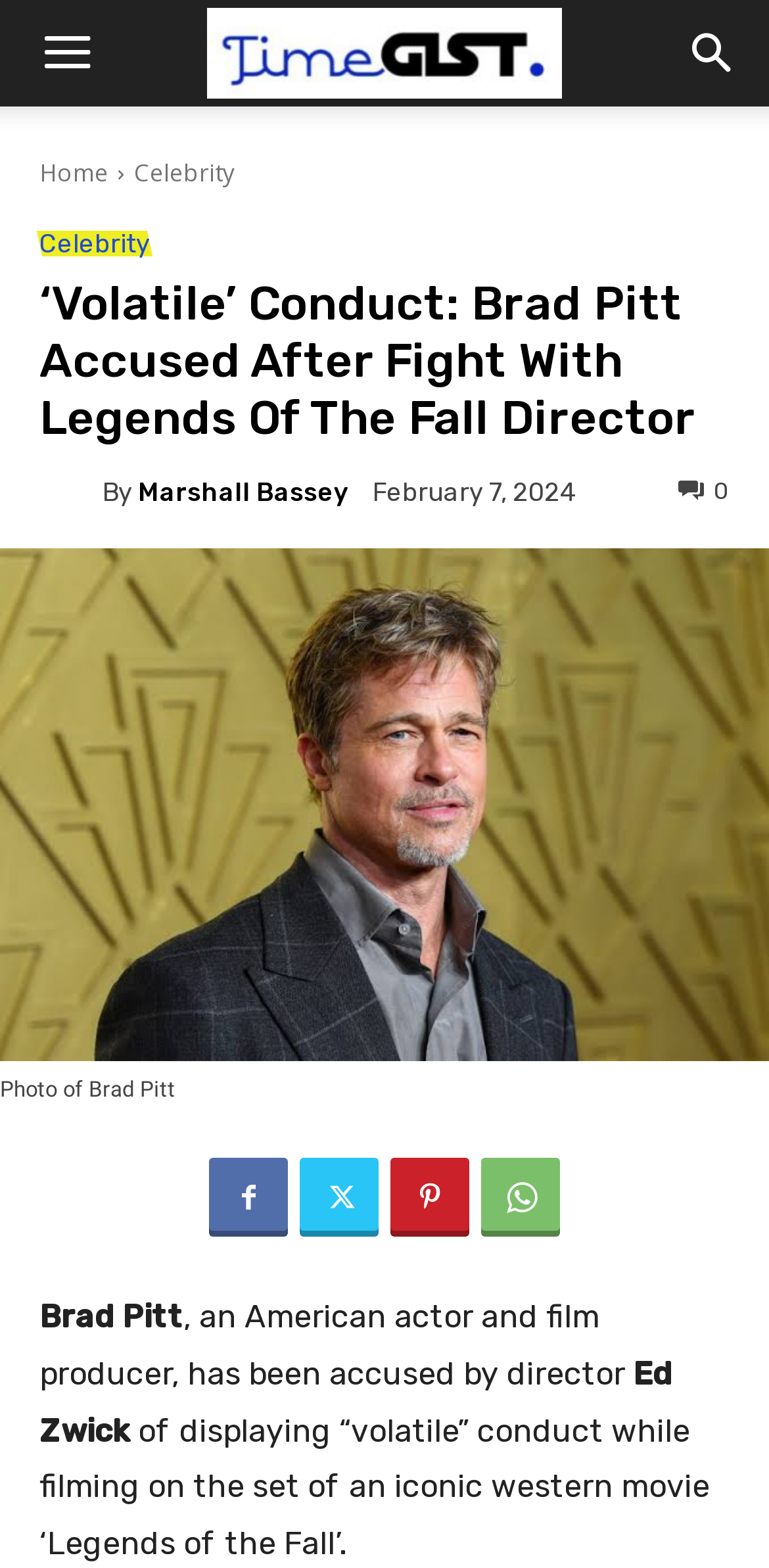Provide a thorough description of the webpage's content and layout.

The webpage is an article about Brad Pitt being accused of displaying "volatile" conduct on the set of the movie "Legends of the Fall". At the top left, there is a menu button, and at the top right, there is a search button. Below these buttons, there are links to different sections of the website, including "Home" and "Celebrity". 

The main article title, "'Volatile' Conduct: Brad Pitt Accused After Fight With Legends Of The Fall Director", is prominently displayed in the middle of the top section. Below the title, there is a link to the author, Marshall Bassey, accompanied by a small image of the author. 

To the right of the author's link, there is a timestamp indicating when the article was published, February 7, 2024. Next to the timestamp, there is a share button. 

The main content of the article is divided into two sections. The top section contains a large image related to the article, with a caption "Photo of Brad Pitt". Below the image, there is a block of text that summarizes the article, stating that Brad Pitt has been accused by director Ed Zwick of displaying "volatile" conduct while filming on the set of "Legends of the Fall". 

At the bottom of the page, there are several social media links, including Facebook, Twitter, and Instagram.